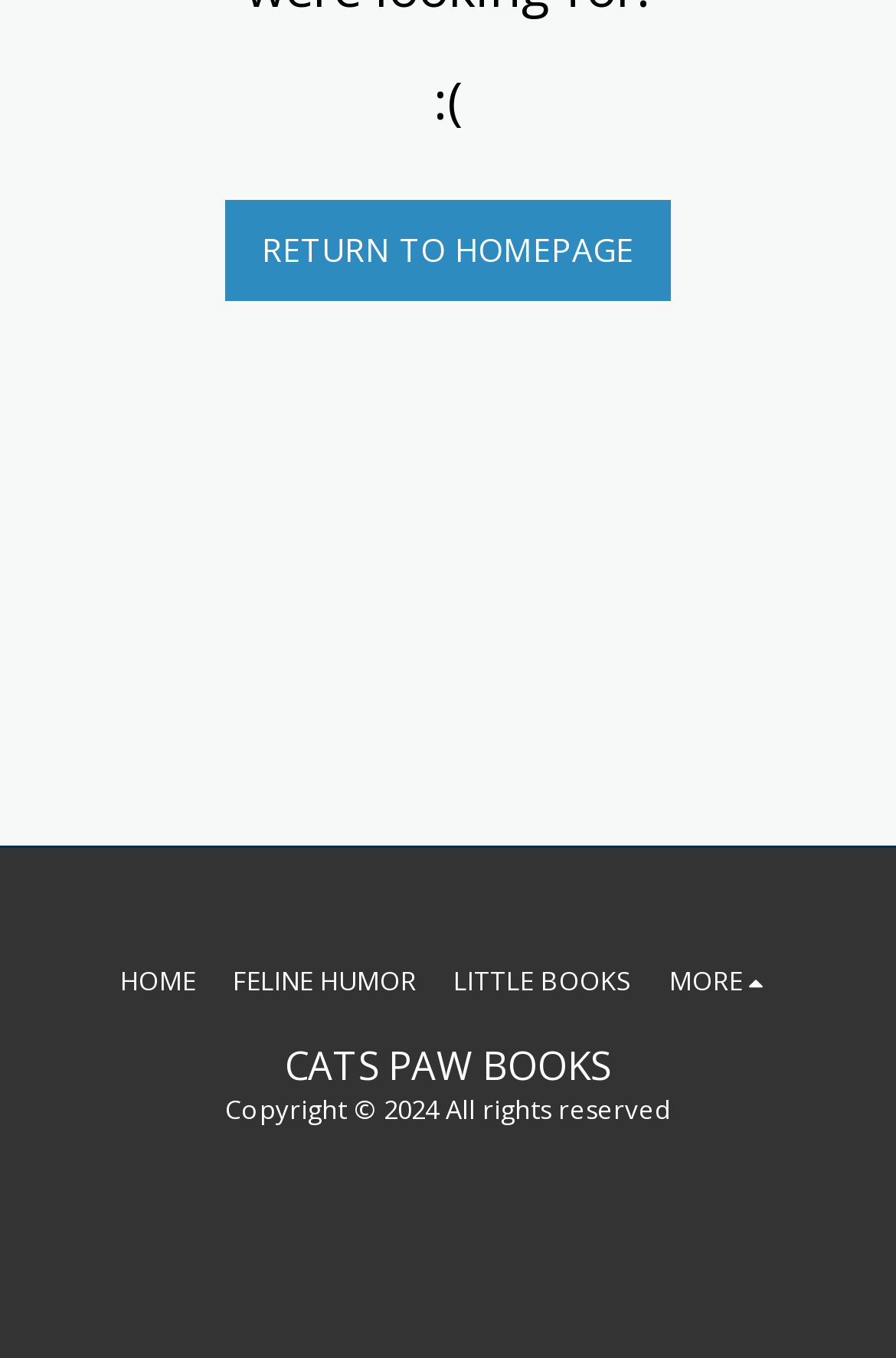Provide the bounding box coordinates of the HTML element this sentence describes: "FELINE HUMOR". The bounding box coordinates consist of four float numbers between 0 and 1, i.e., [left, top, right, bottom].

[0.26, 0.705, 0.465, 0.739]